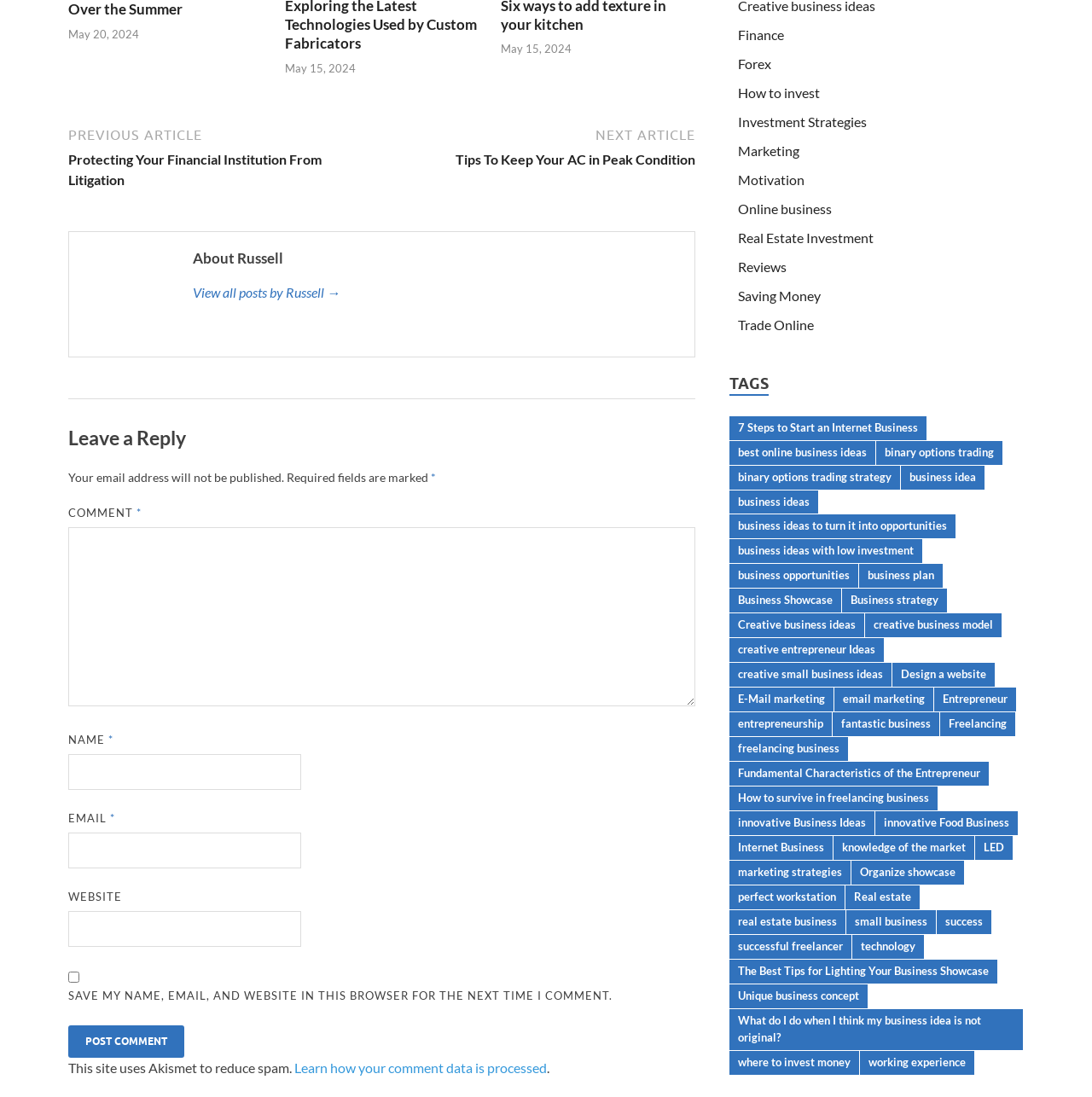Provide the bounding box coordinates of the HTML element this sentence describes: "Fundamental Characteristics of the Entrepreneur". The bounding box coordinates consist of four float numbers between 0 and 1, i.e., [left, top, right, bottom].

[0.668, 0.695, 0.906, 0.716]